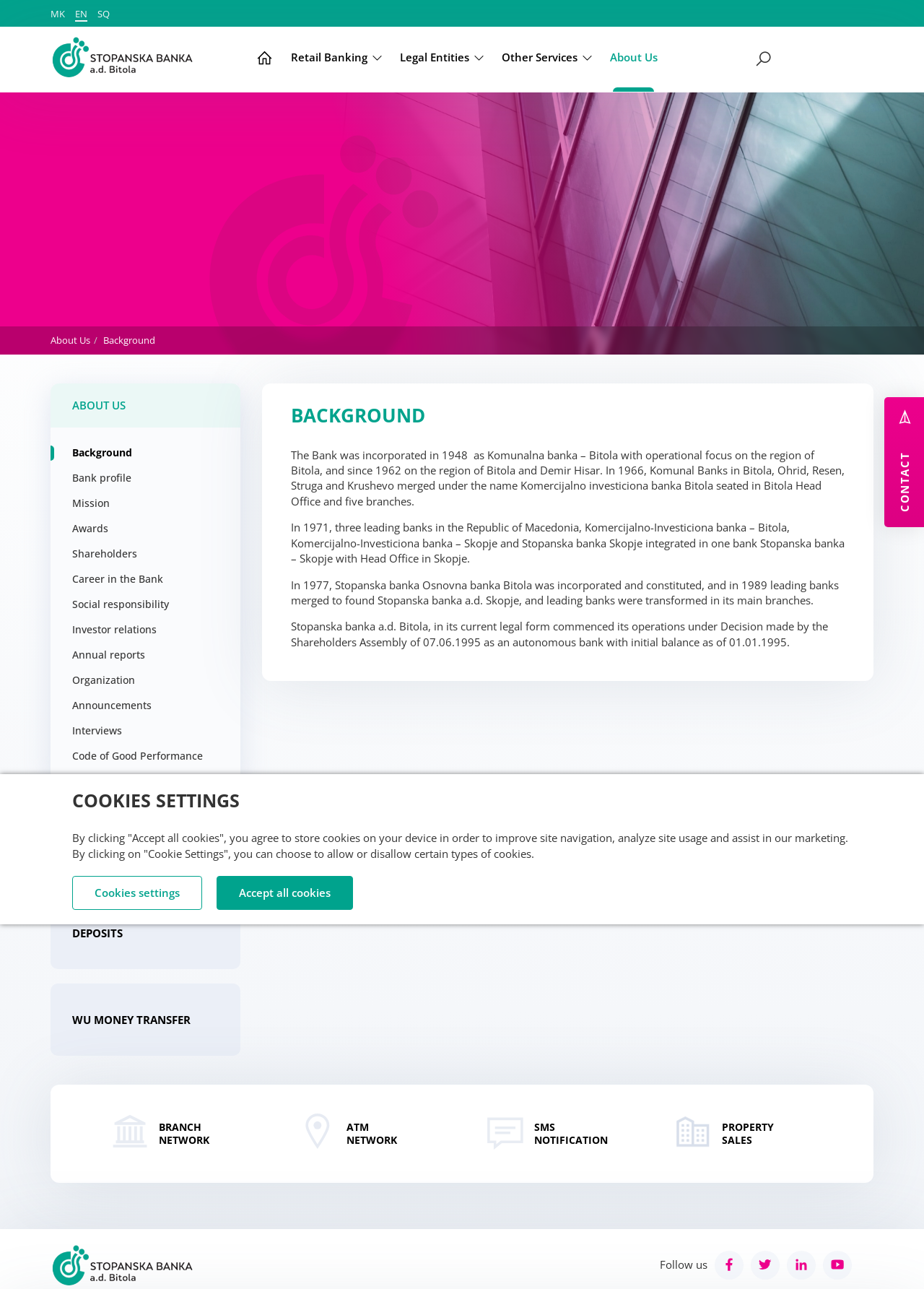Give a one-word or short phrase answer to this question: 
What is the region where the bank initially focused?

Bitola